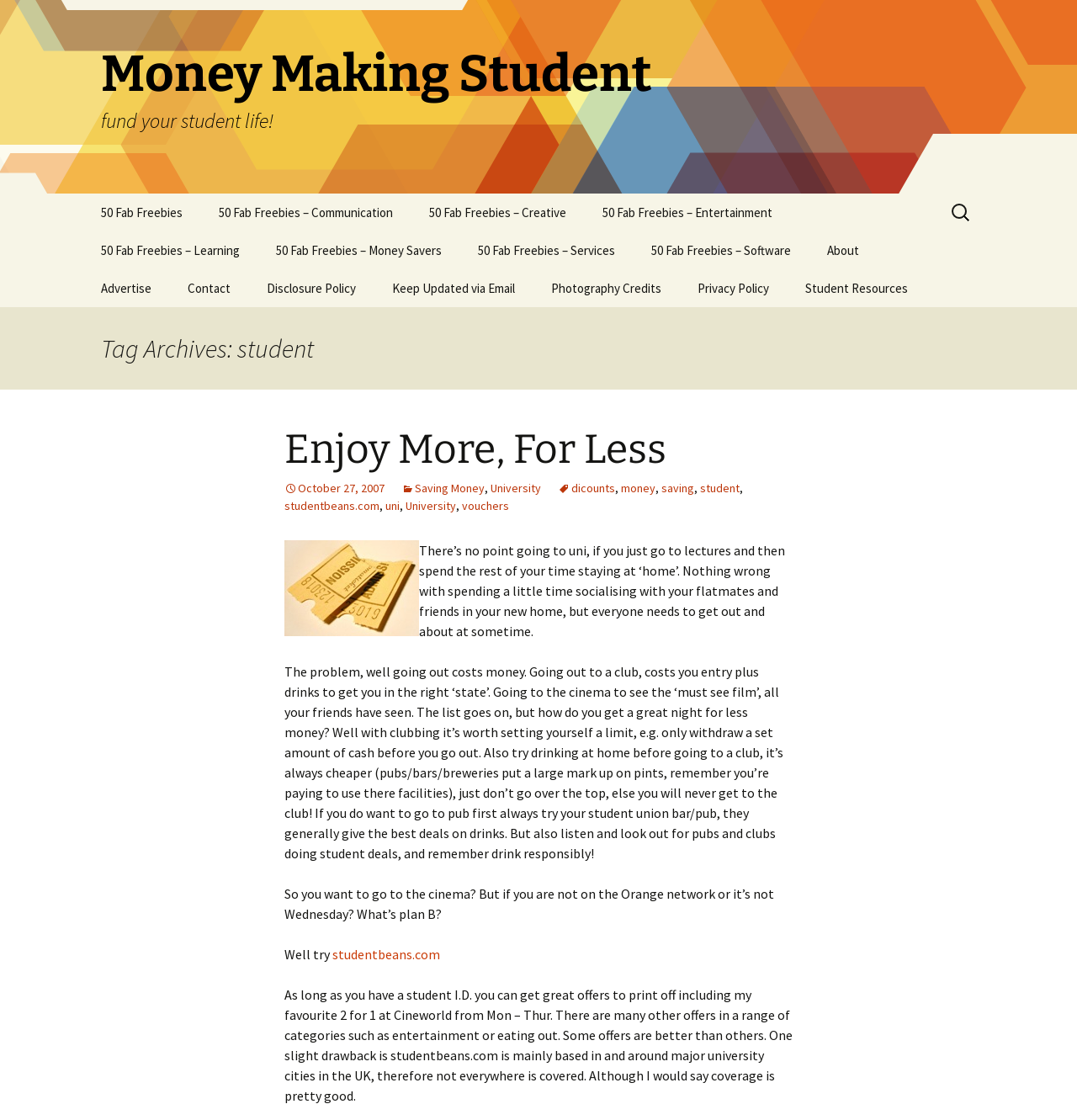Indicate the bounding box coordinates of the element that needs to be clicked to satisfy the following instruction: "Click on '50 Fab Freebies'". The coordinates should be four float numbers between 0 and 1, i.e., [left, top, right, bottom].

[0.078, 0.173, 0.185, 0.207]